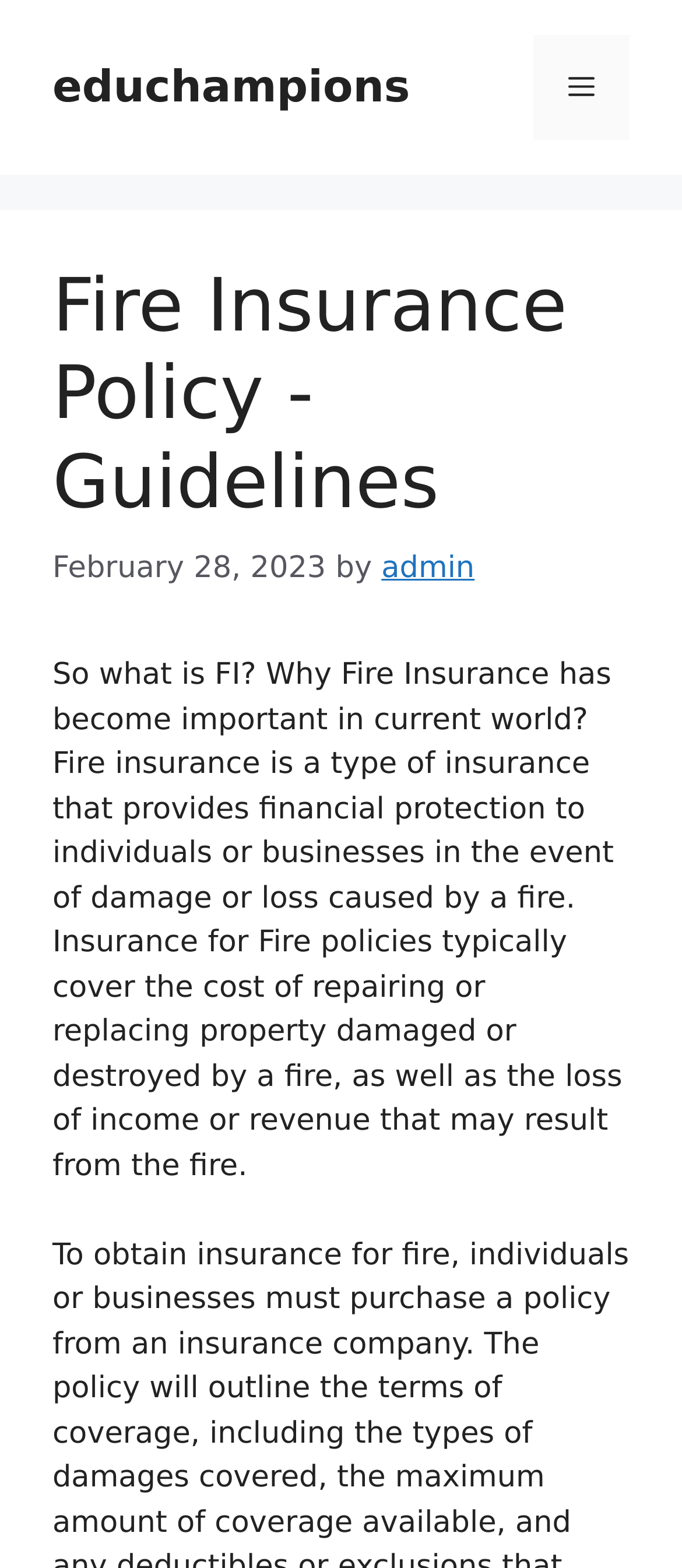What type of insurance provides financial protection against fire damage?
Provide a comprehensive and detailed answer to the question.

The webpage explains that fire insurance is a type of insurance that provides financial protection to individuals or businesses in the event of damage or loss caused by a fire. This information is obtained from the static text element that describes fire insurance.